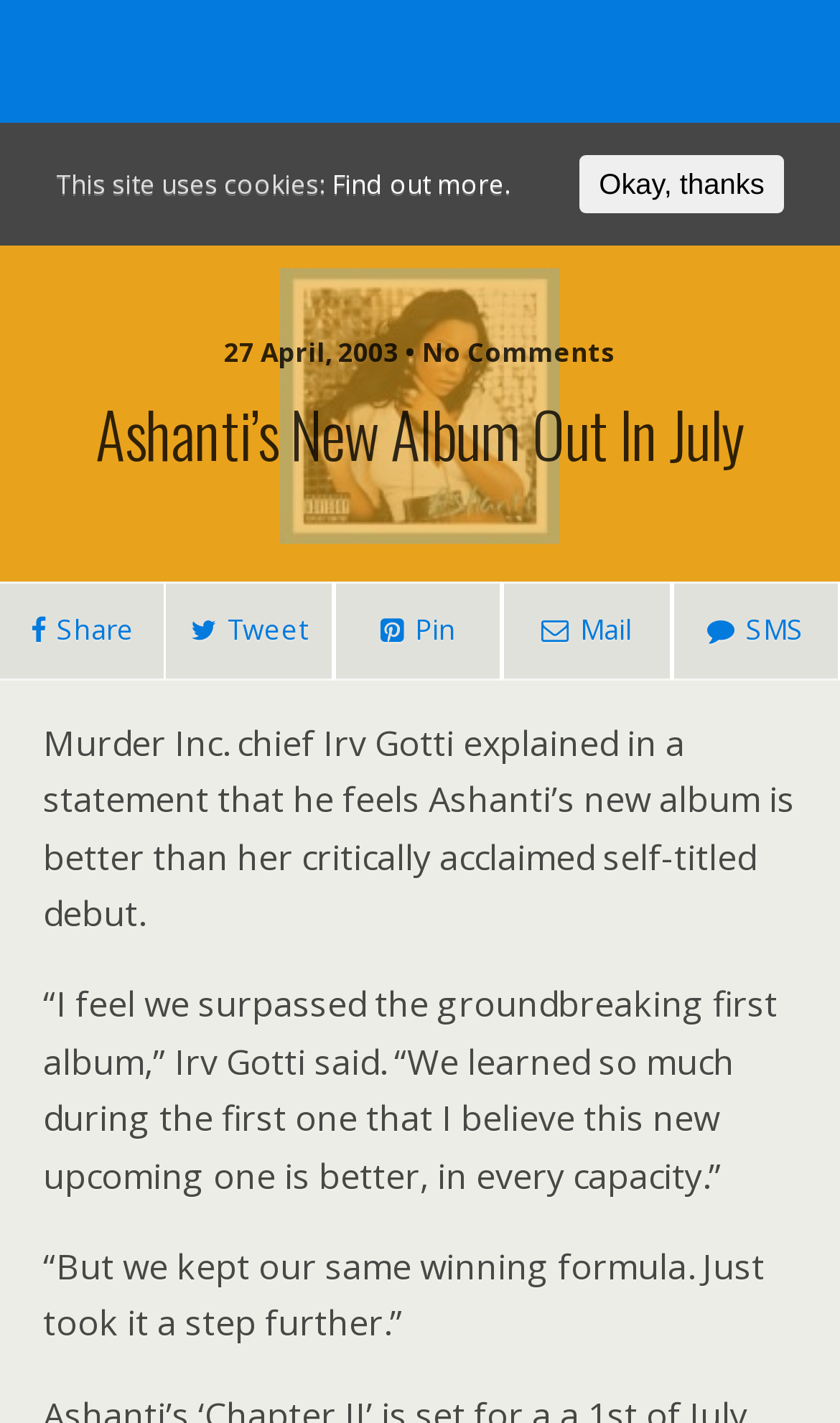How many social media sharing options are available?
Look at the image and construct a detailed response to the question.

There are four social media sharing options available, which are Share, Tweet, Pin, and Mail, as indicated by the links 'Share', 'Tweet', 'Pin', and 'Mail'.